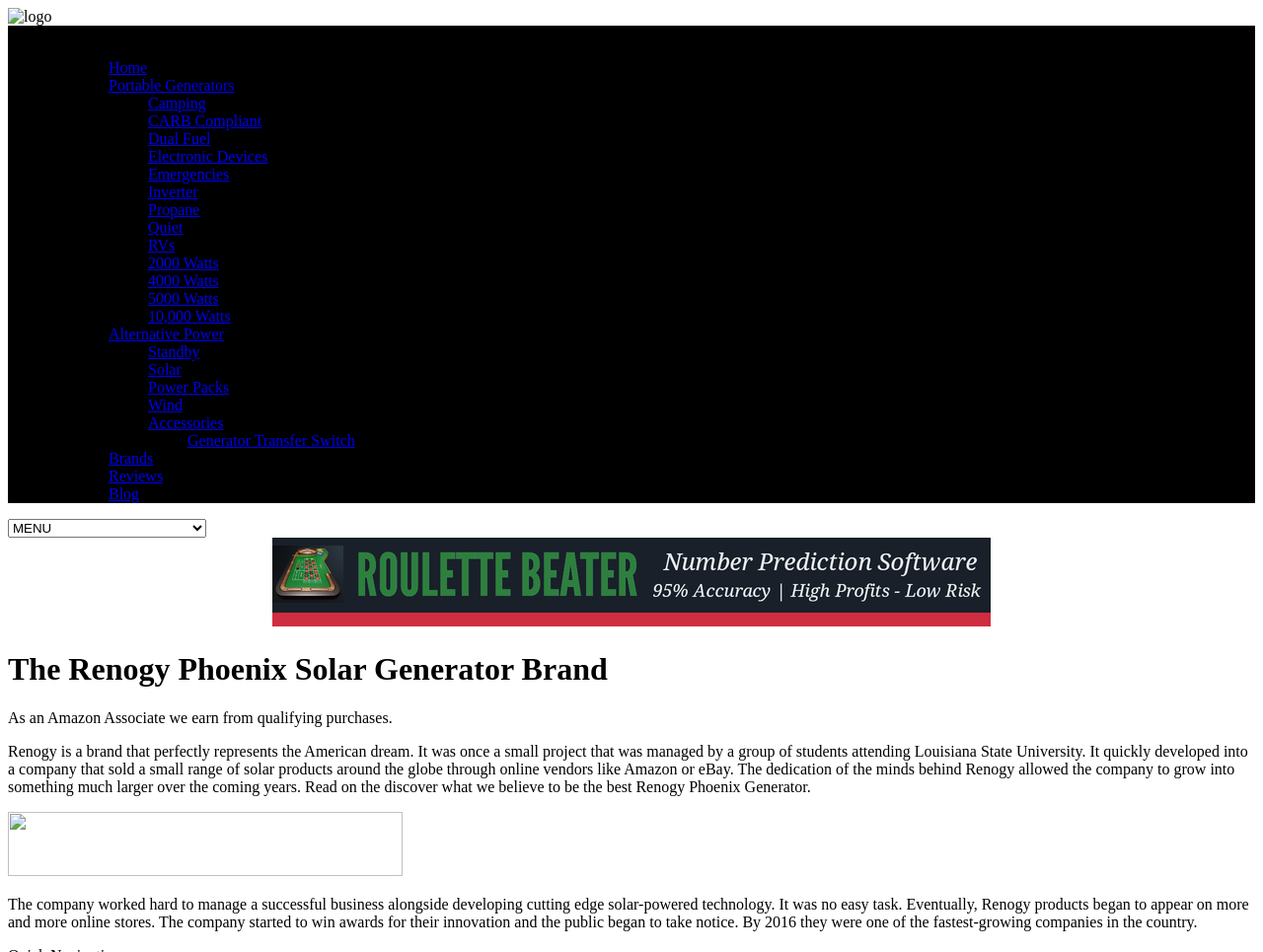Give a concise answer using only one word or phrase for this question:
What is the name of the solar generator brand discussed in the webpage?

Renogy Phoenix